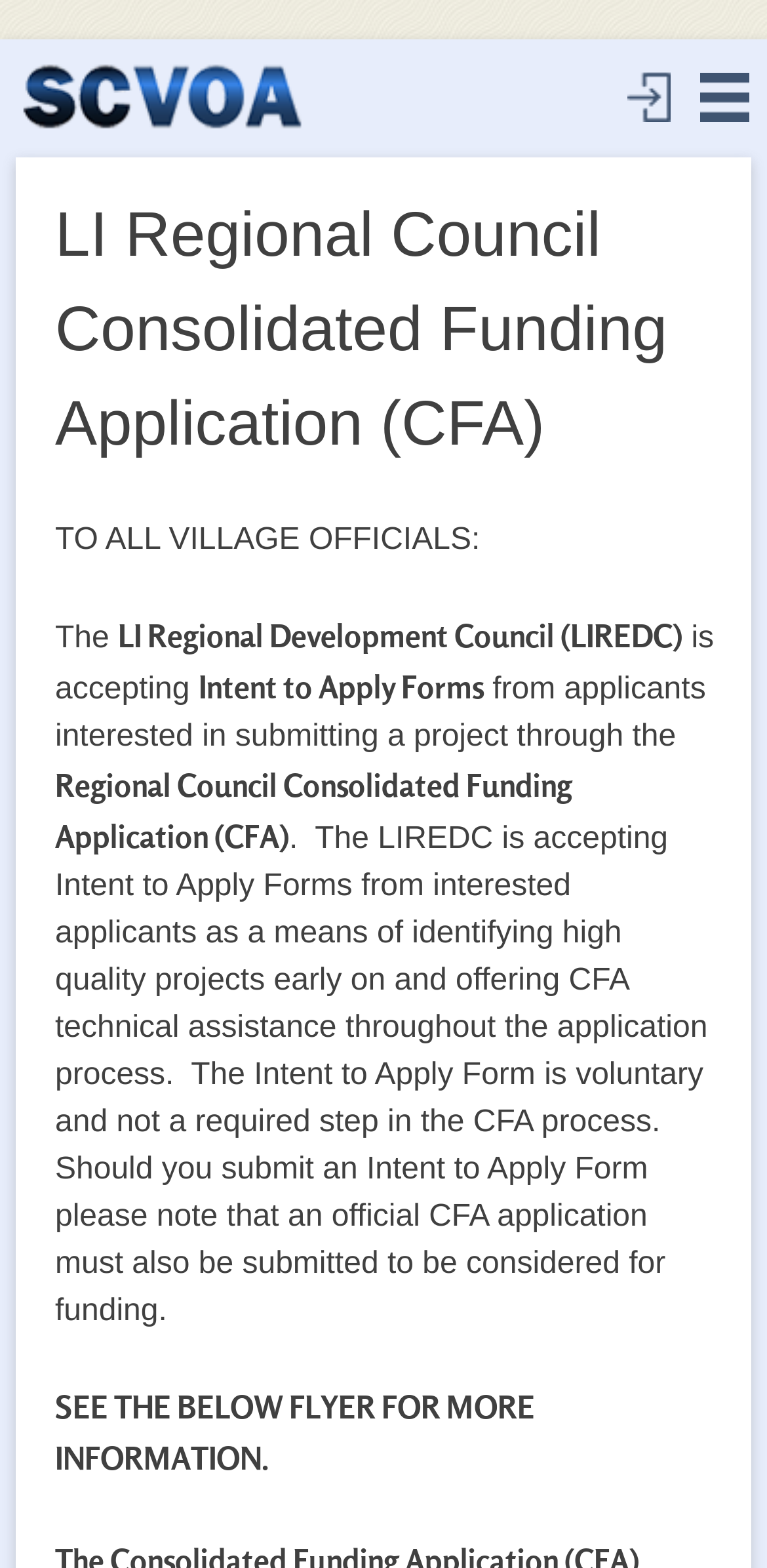Please provide a one-word or short phrase answer to the question:
Is submitting an Intent to Apply Form a required step?

No